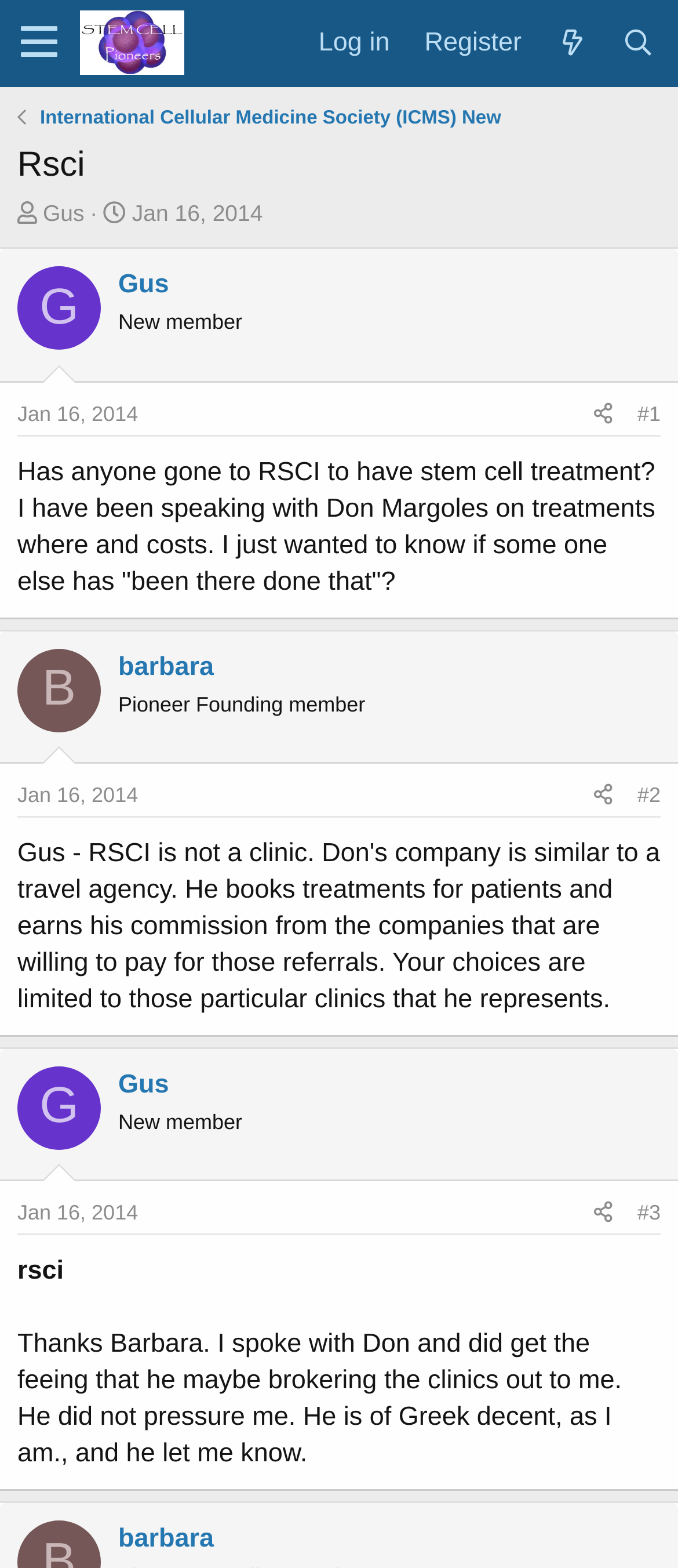What is the topic of the first thread?
Answer the question with a detailed explanation, including all necessary information.

I looked at the first article element and found a static text element with the text 'Has anyone gone to RSCI to have stem cell treatment? ...', which indicates that the topic of the first thread is RSCI stem cell treatment.